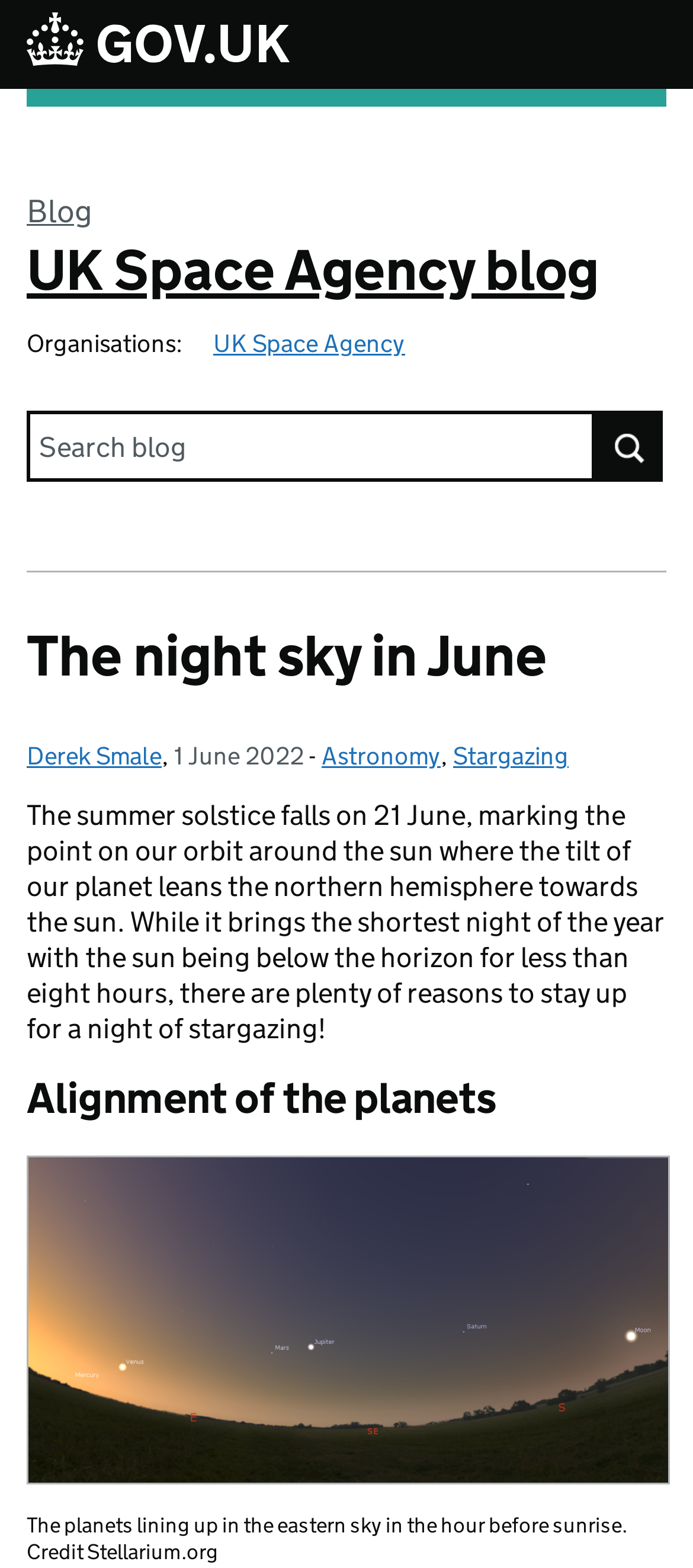Please answer the following question as detailed as possible based on the image: 
What is the category of the blog post?

The categories of the blog post can be found in the section below the heading, which contains link elements with the texts 'Astronomy' and 'Stargazing'.